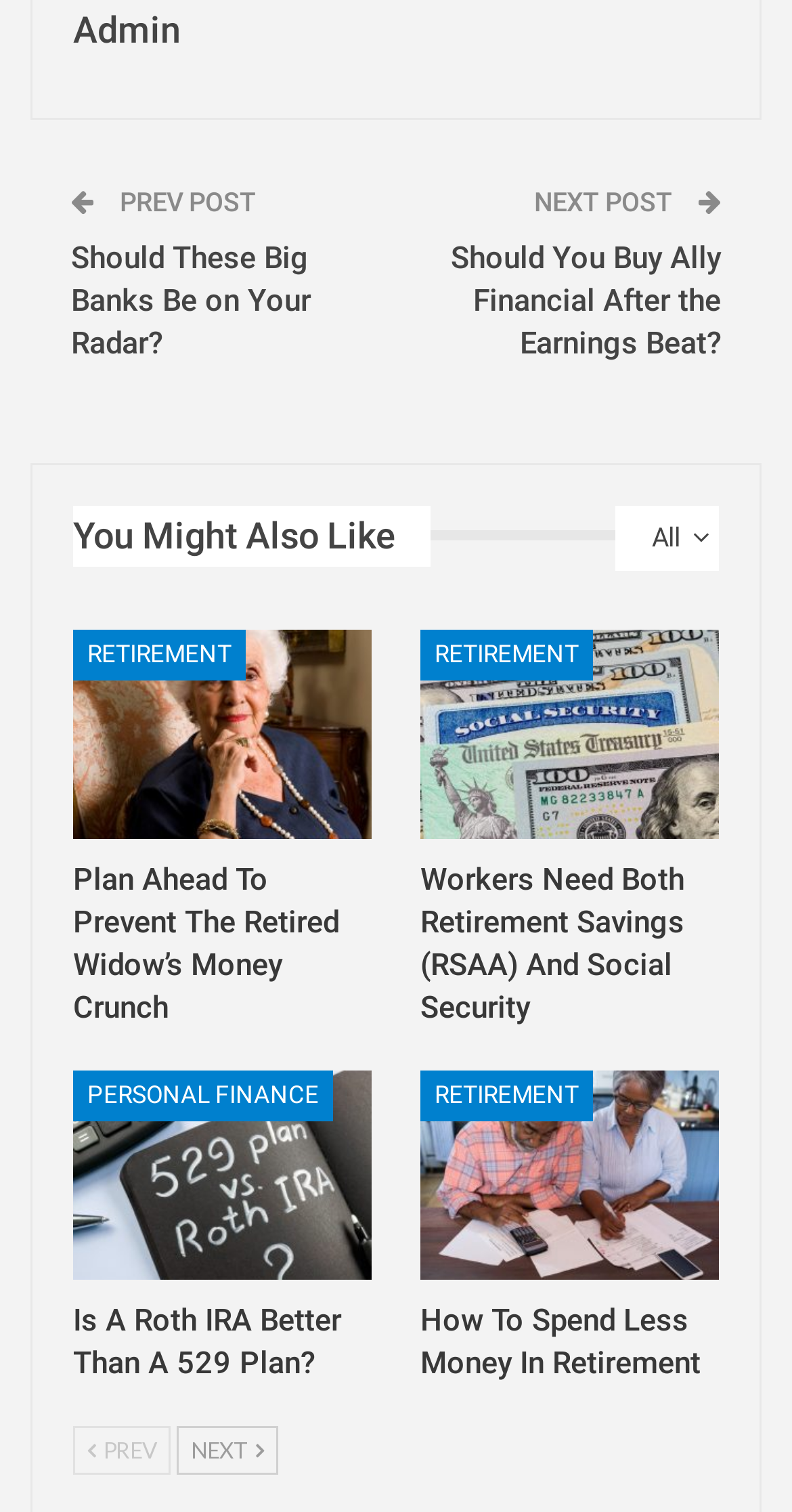Could you highlight the region that needs to be clicked to execute the instruction: "Click on 'Admin'"?

[0.092, 0.005, 0.228, 0.034]